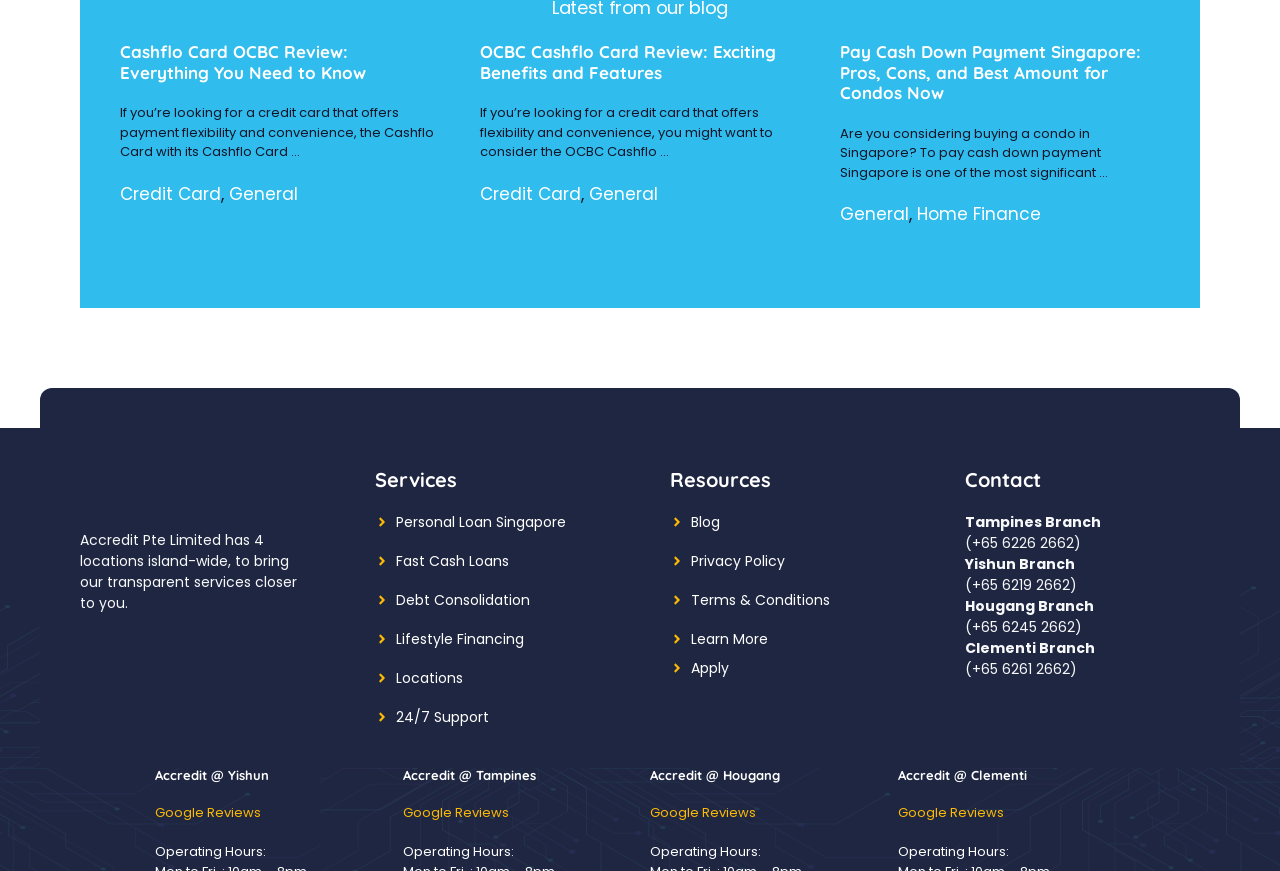Specify the bounding box coordinates of the element's region that should be clicked to achieve the following instruction: "Read about Cashflo Card OCBC Review". The bounding box coordinates consist of four float numbers between 0 and 1, in the format [left, top, right, bottom].

[0.094, 0.047, 0.286, 0.095]